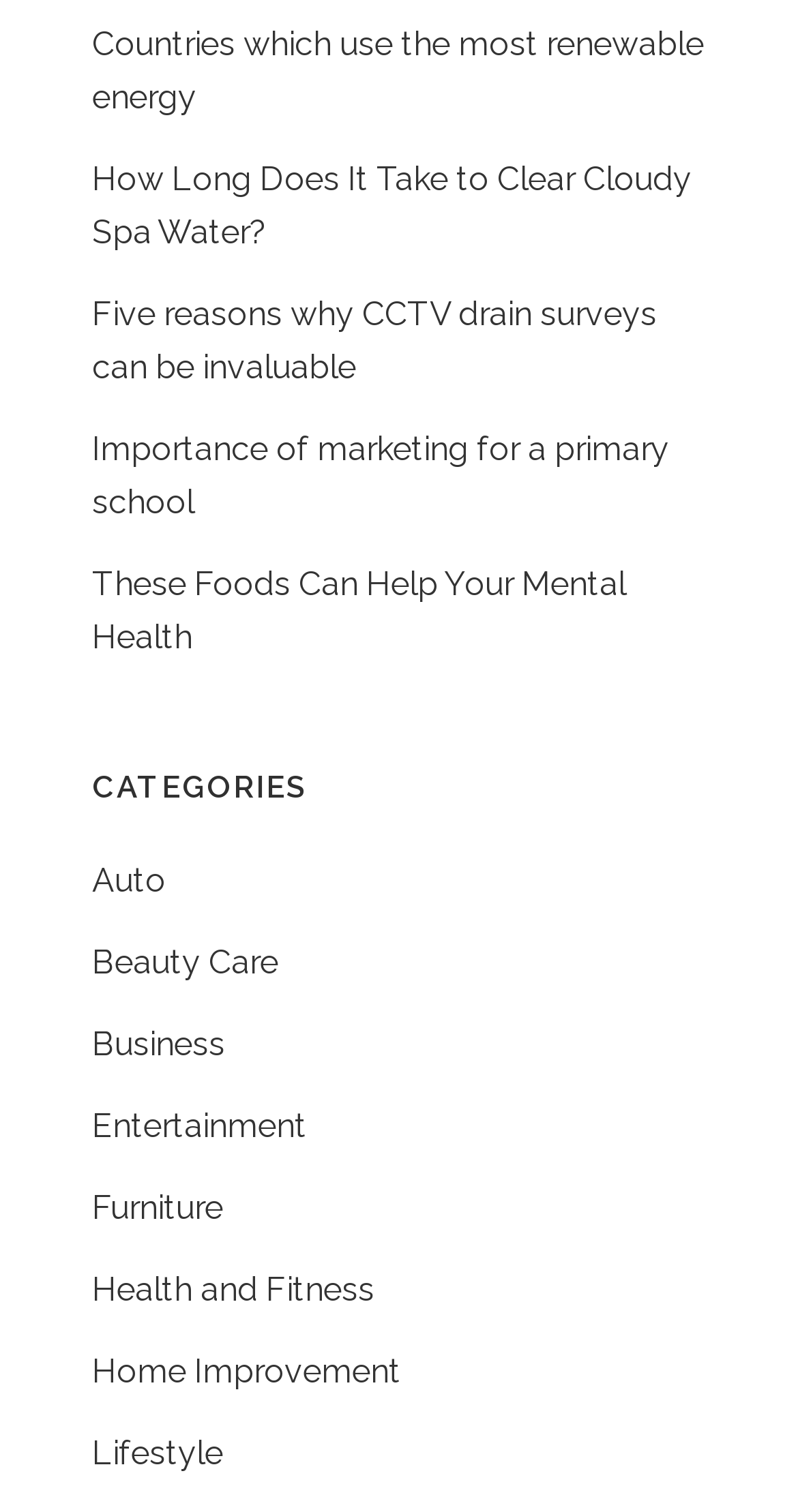Identify the bounding box coordinates of the section to be clicked to complete the task described by the following instruction: "Explore the importance of marketing for a primary school". The coordinates should be four float numbers between 0 and 1, formatted as [left, top, right, bottom].

[0.115, 0.284, 0.838, 0.345]